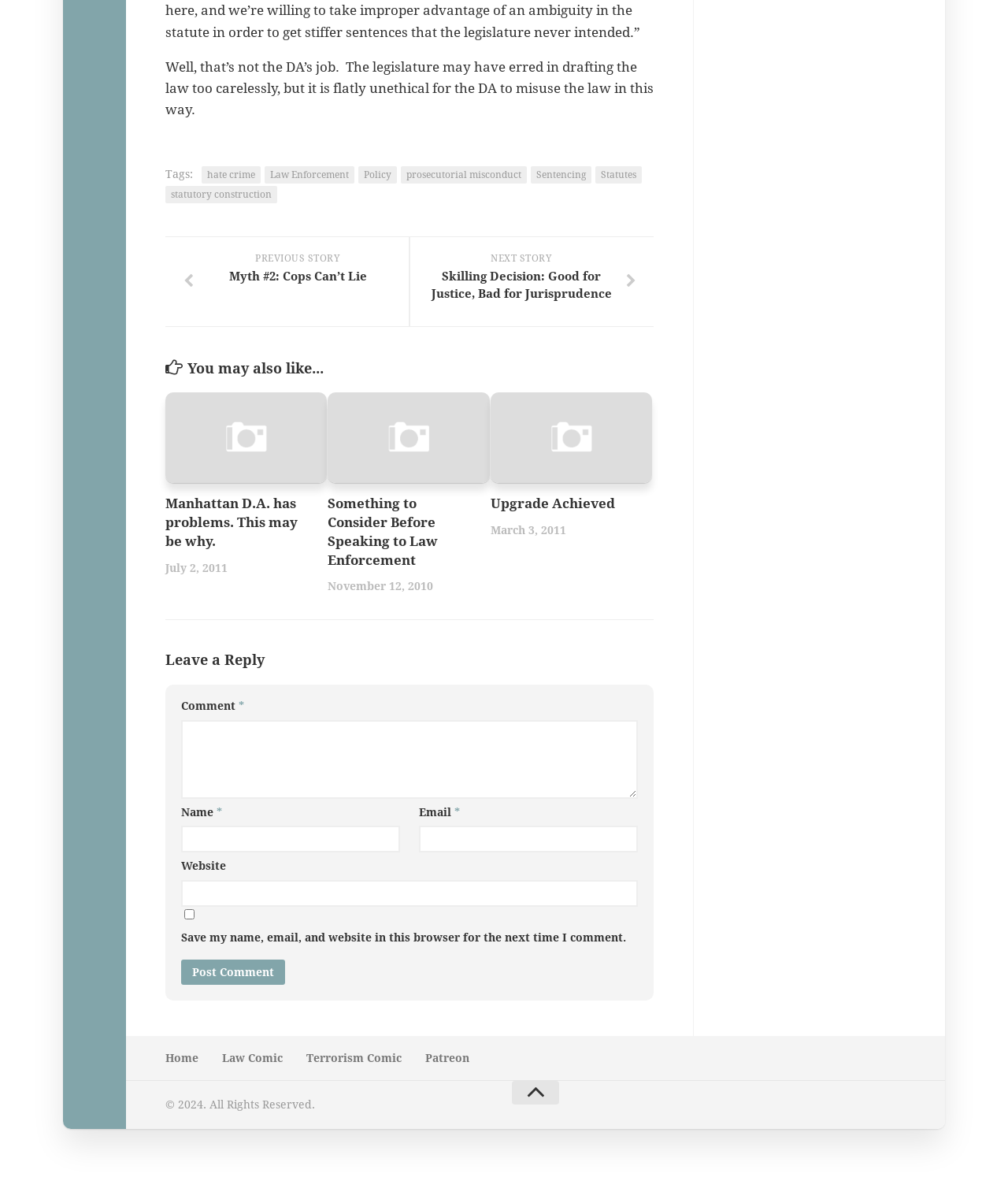Can you show the bounding box coordinates of the region to click on to complete the task described in the instruction: "Click on the 'hate crime' tag"?

[0.2, 0.14, 0.259, 0.154]